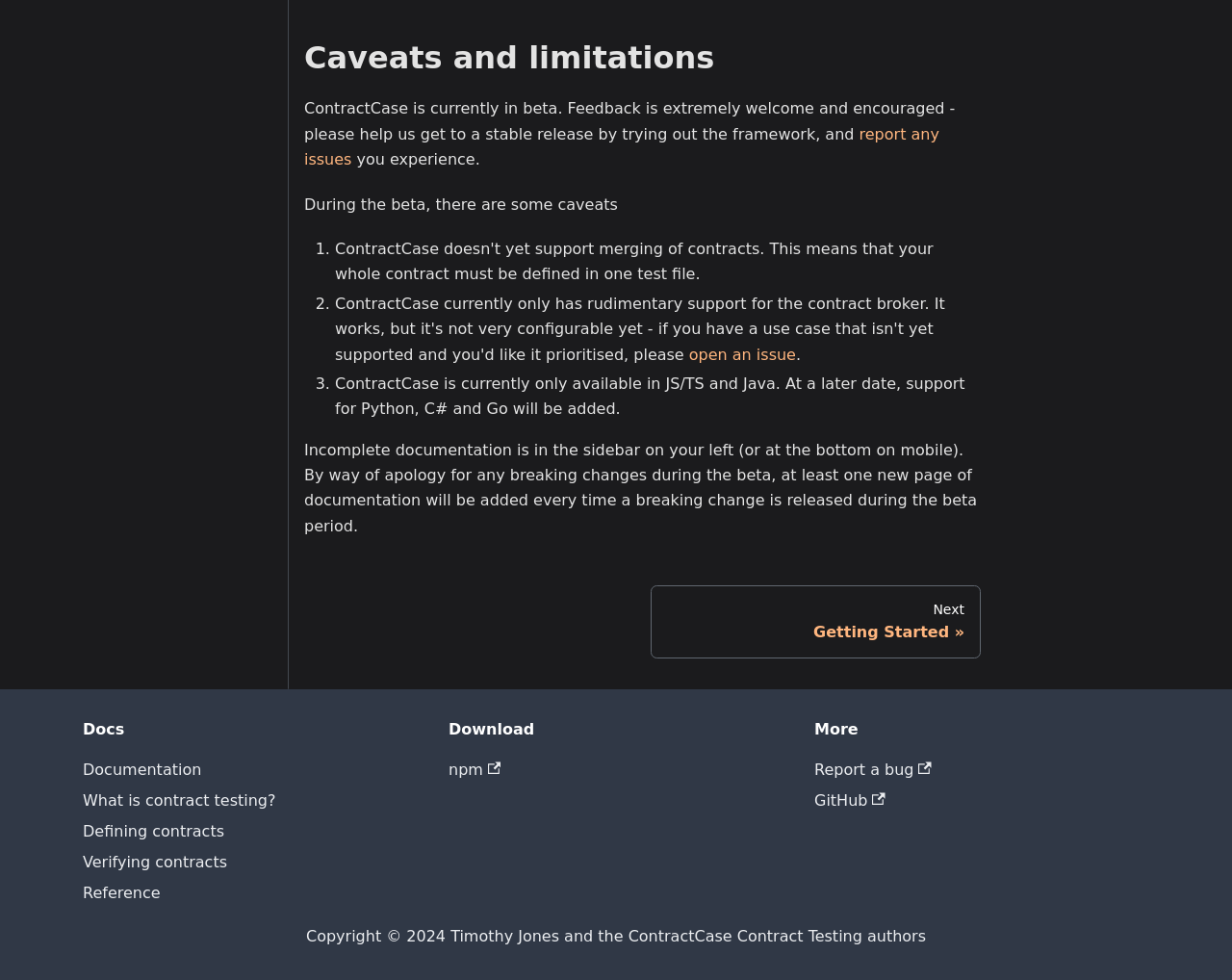Identify the bounding box coordinates of the clickable region necessary to fulfill the following instruction: "Go to Next Getting Started". The bounding box coordinates should be four float numbers between 0 and 1, i.e., [left, top, right, bottom].

[0.528, 0.597, 0.796, 0.672]